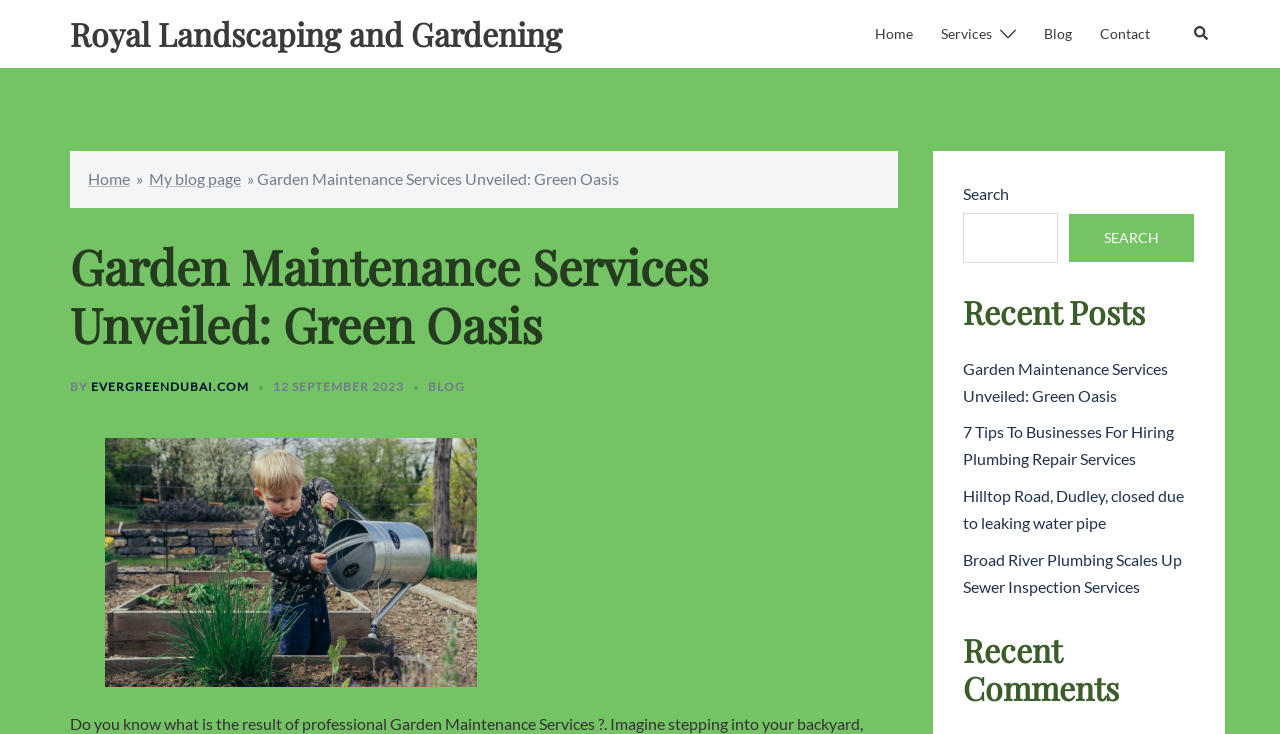Based on the element description, predict the bounding box coordinates (top-left x, top-left y, bottom-right x, bottom-right y) for the UI element in the screenshot: parent_node: SEARCH name="s"

[0.752, 0.291, 0.827, 0.359]